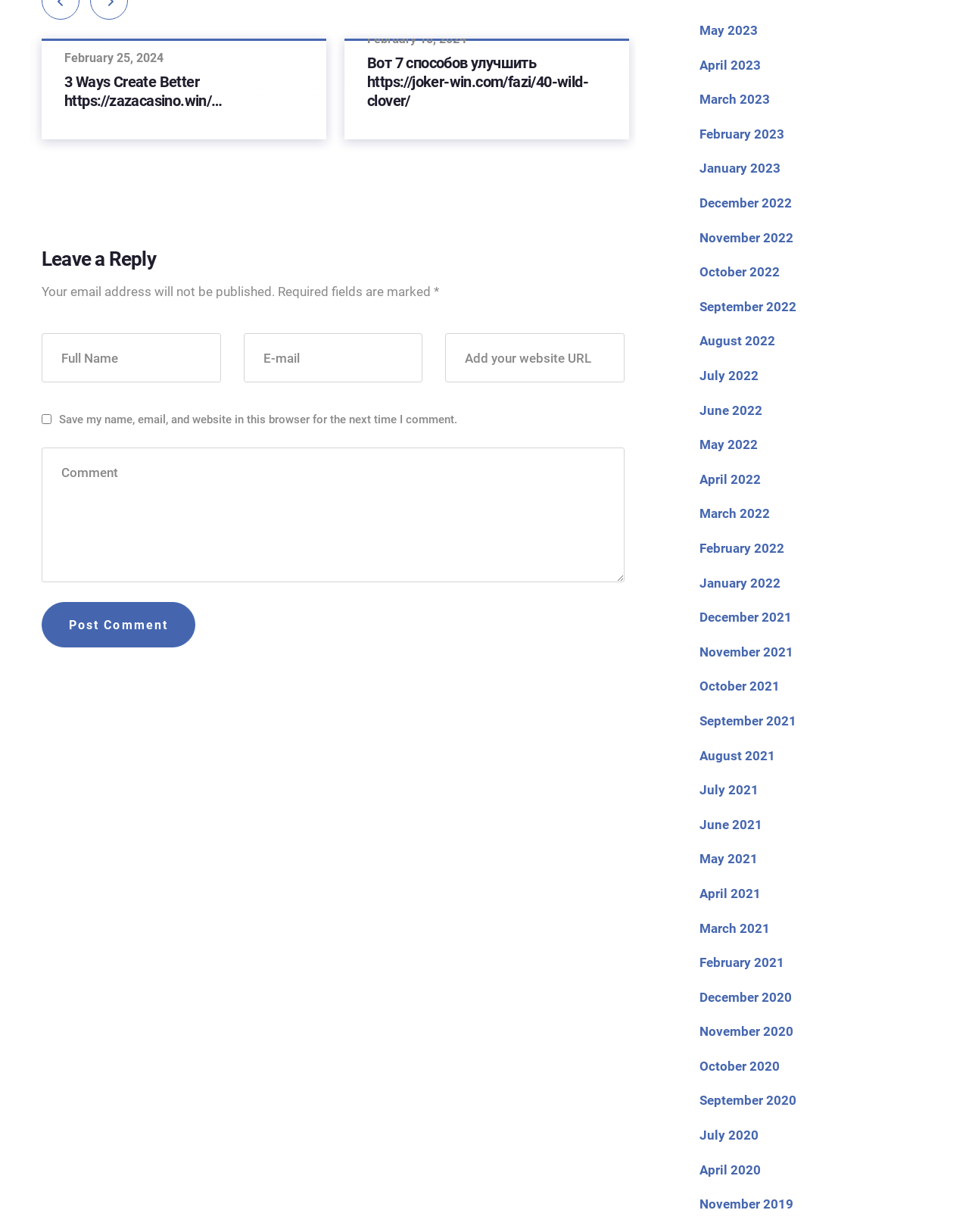Locate the bounding box coordinates of the element you need to click to accomplish the task described by this instruction: "Click on the 'May 2023' link".

[0.722, 0.018, 0.782, 0.031]